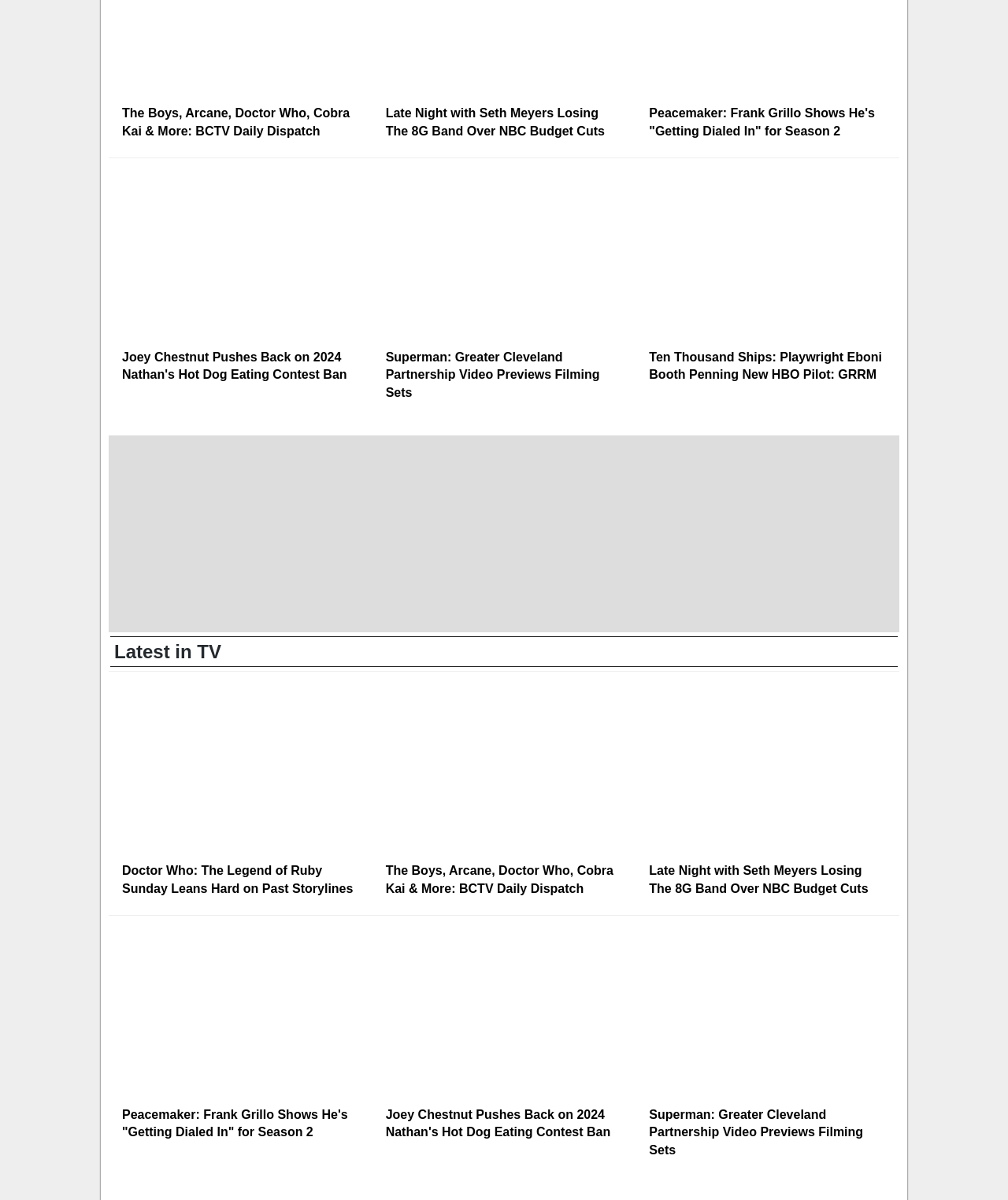Determine the bounding box coordinates of the clickable element necessary to fulfill the instruction: "Read the news about Superman". Provide the coordinates as four float numbers within the 0 to 1 range, i.e., [left, top, right, bottom].

[0.381, 0.142, 0.619, 0.289]